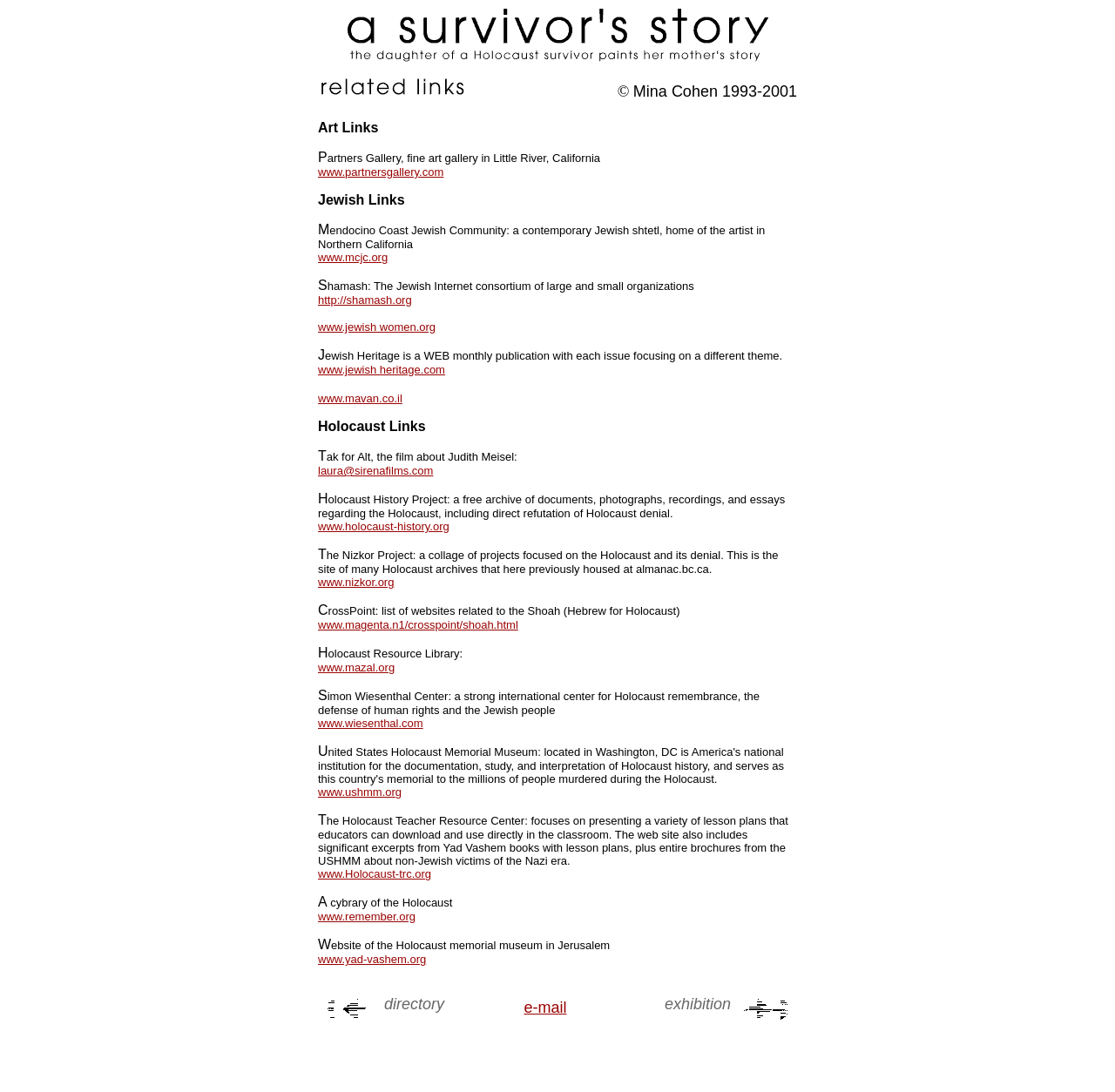Identify the bounding box coordinates of the area that should be clicked in order to complete the given instruction: "contact via e-mail". The bounding box coordinates should be four float numbers between 0 and 1, i.e., [left, top, right, bottom].

[0.47, 0.914, 0.508, 0.93]